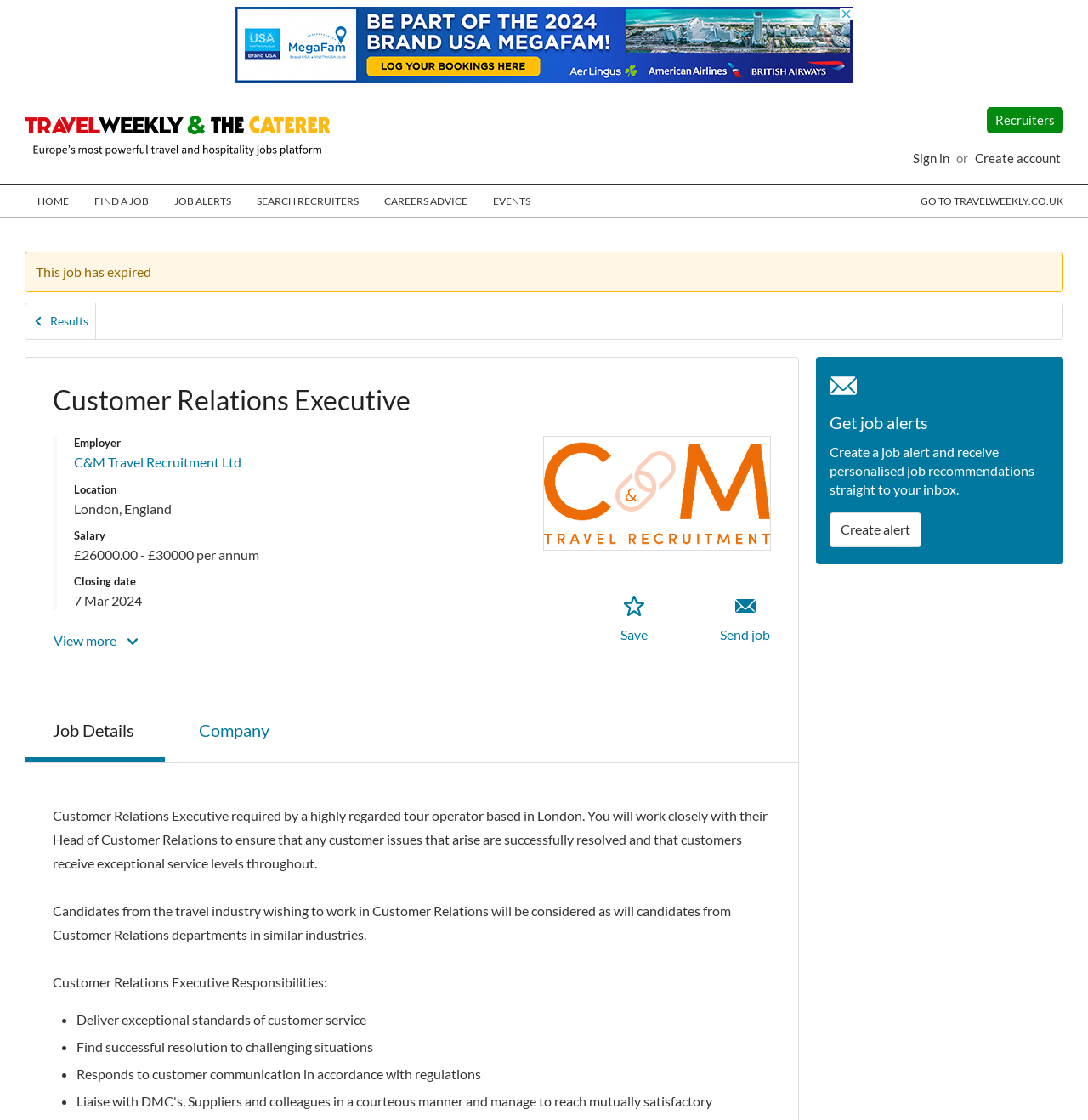Please provide the bounding box coordinates for the element that needs to be clicked to perform the following instruction: "Sign in". The coordinates should be given as four float numbers between 0 and 1, i.e., [left, top, right, bottom].

[0.837, 0.131, 0.875, 0.152]